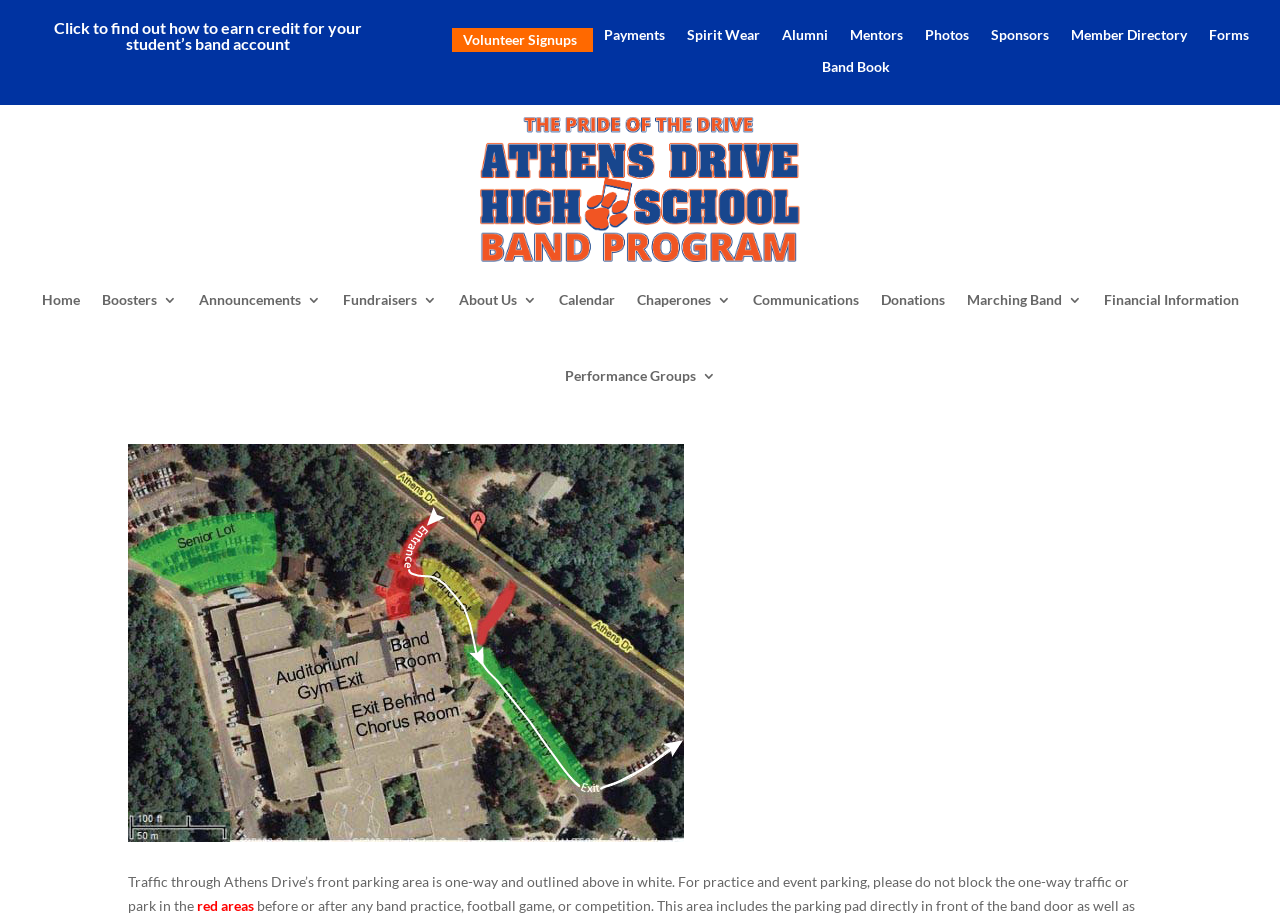What is the purpose of the 'Volunteer Signups' link?
Answer the question with detailed information derived from the image.

Based on the context of the webpage, which appears to be related to a school band program, the 'Volunteer Signups' link is likely intended for parents or guardians to sign up for volunteer work related to the band program.